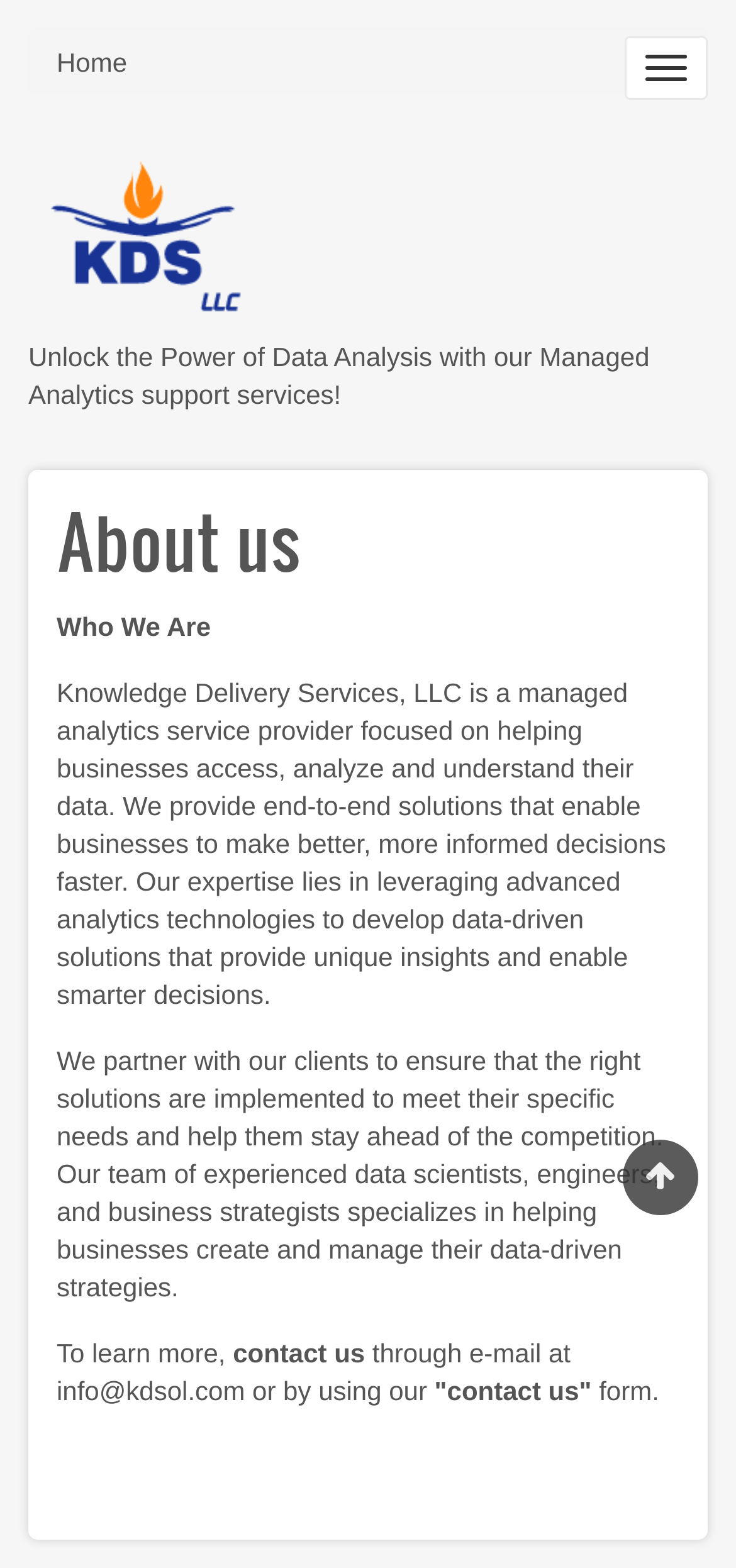Please mark the clickable region by giving the bounding box coordinates needed to complete this instruction: "Go to 'Home' page".

[0.077, 0.03, 0.173, 0.049]